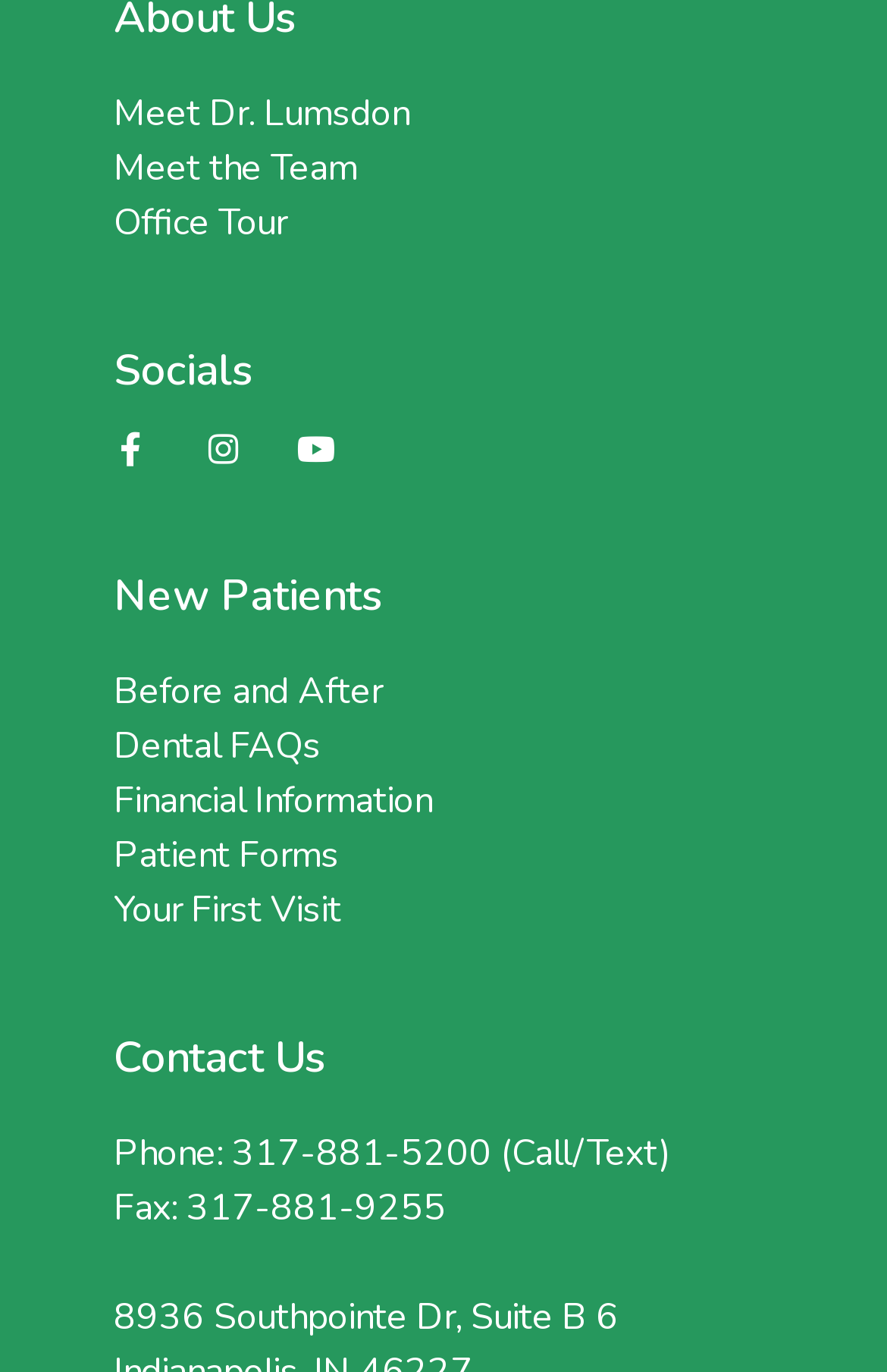What is the phone number of the dental clinic?
Give a thorough and detailed response to the question.

The phone number can be found in the 'Contact Us' section, where it is listed as 'Phone: 317-881-5200 (Call/Text)'.